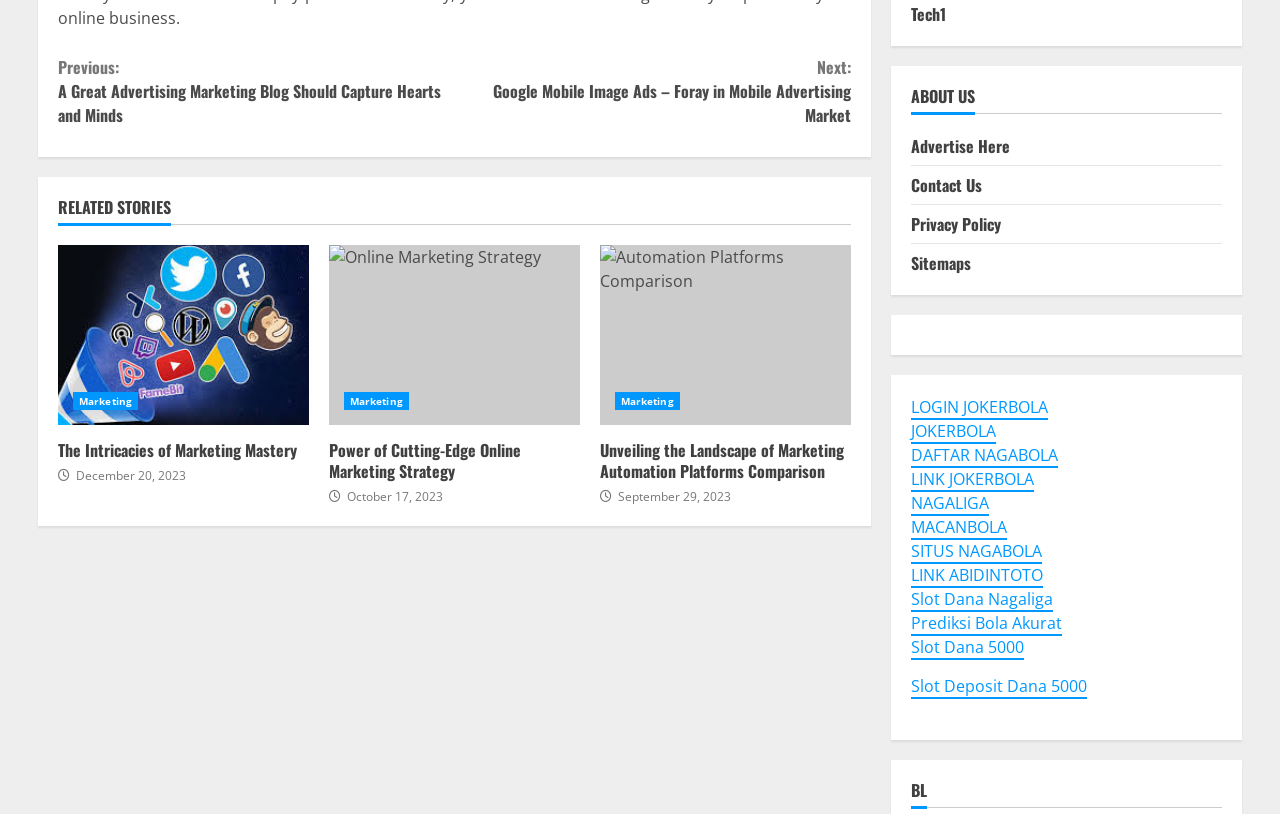Locate the bounding box coordinates of the clickable region necessary to complete the following instruction: "Read 'Power of Cutting-Edge Online Marketing Strategy'". Provide the coordinates in the format of four float numbers between 0 and 1, i.e., [left, top, right, bottom].

[0.257, 0.301, 0.453, 0.522]